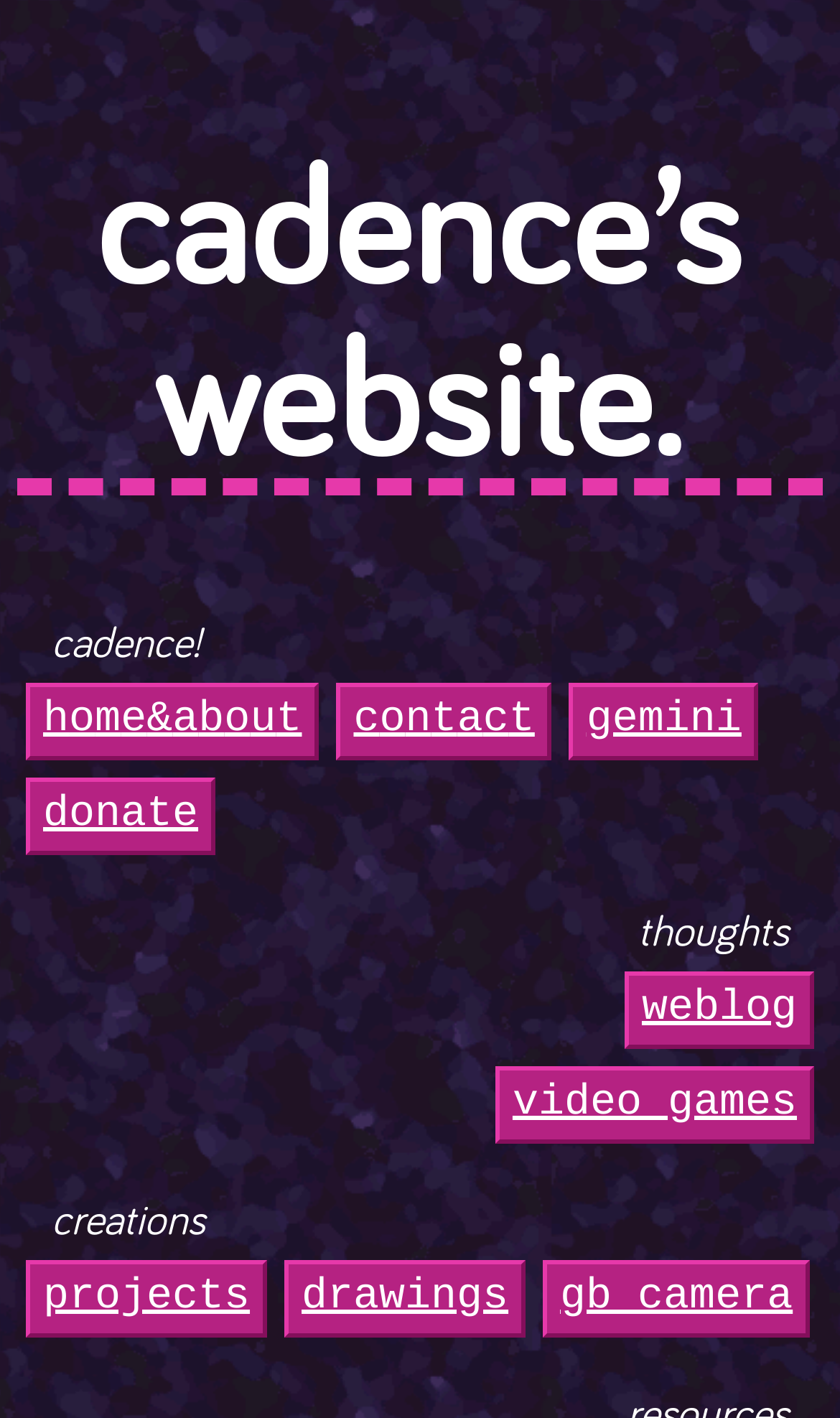Examine the screenshot and answer the question in as much detail as possible: What is the last link listed under 'creations'?

By looking at the links under the 'creations' category, we can see that the last link listed is 'gb camera', which is located at the bottom of the 'creations' section.